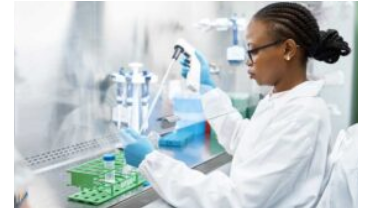Identify and describe all the elements present in the image.

In a modern laboratory setting, a focused researcher is wearing a white lab coat and blue gloves, skillfully handling a pipette to transfer liquid samples. The scientist’s attention is evident as they carefully manipulate the pipette above a green lab rack, which holds several small tubes ready for analysis. The background features various laboratory instruments and glassware, illustrating an organized and high-tech environment. This scene encapsulates the dedication and precision necessary in clinical research, emphasizing the critical role scientists play in advancing healthcare through clinical trials and studies.